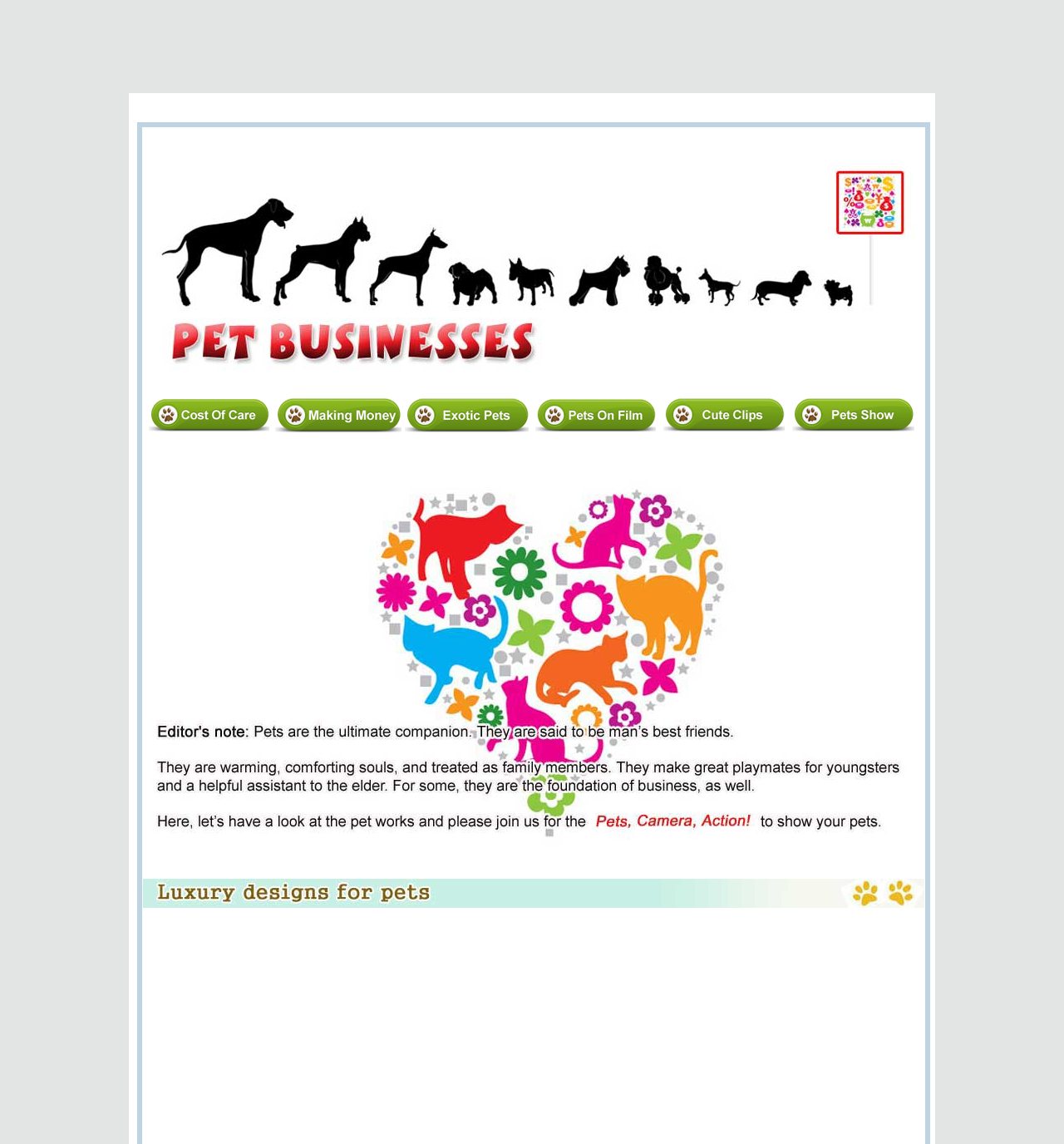What is the main theme of the webpage?
Using the information presented in the image, please offer a detailed response to the question.

The main theme of the webpage is pet businesses, which is evident from the multiple links and images related to pet businesses on the webpage.